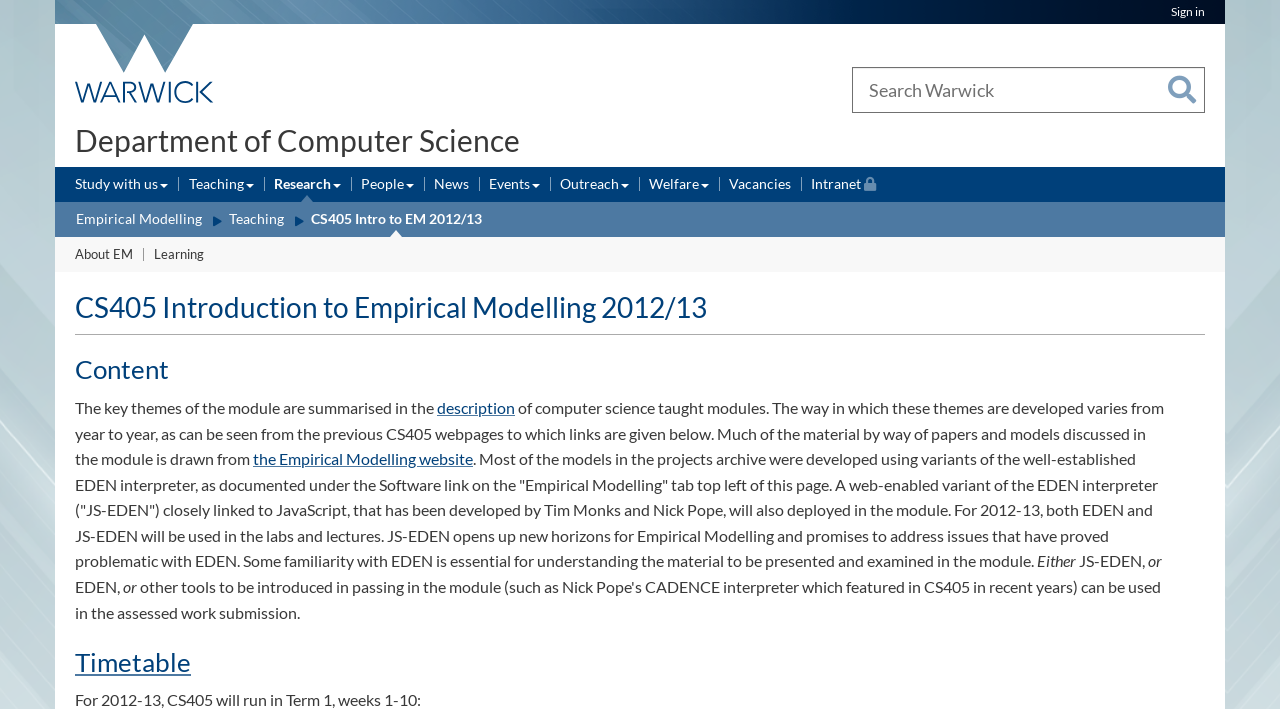How many navigation sections are there on the webpage?
Using the visual information, answer the question in a single word or phrase.

3